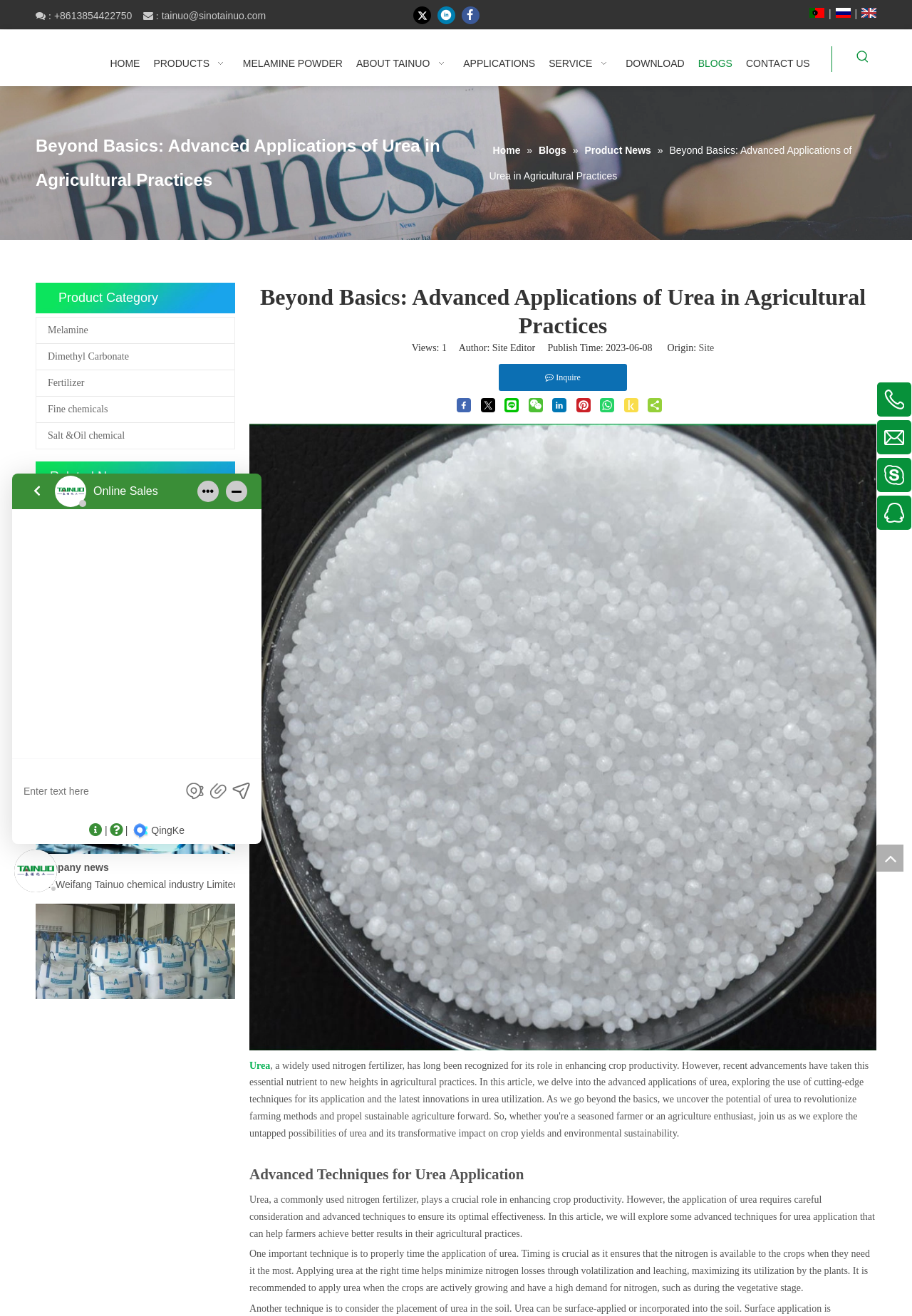Give a one-word or short phrase answer to this question: 
What is the topic of the article?

Advanced Applications of Urea